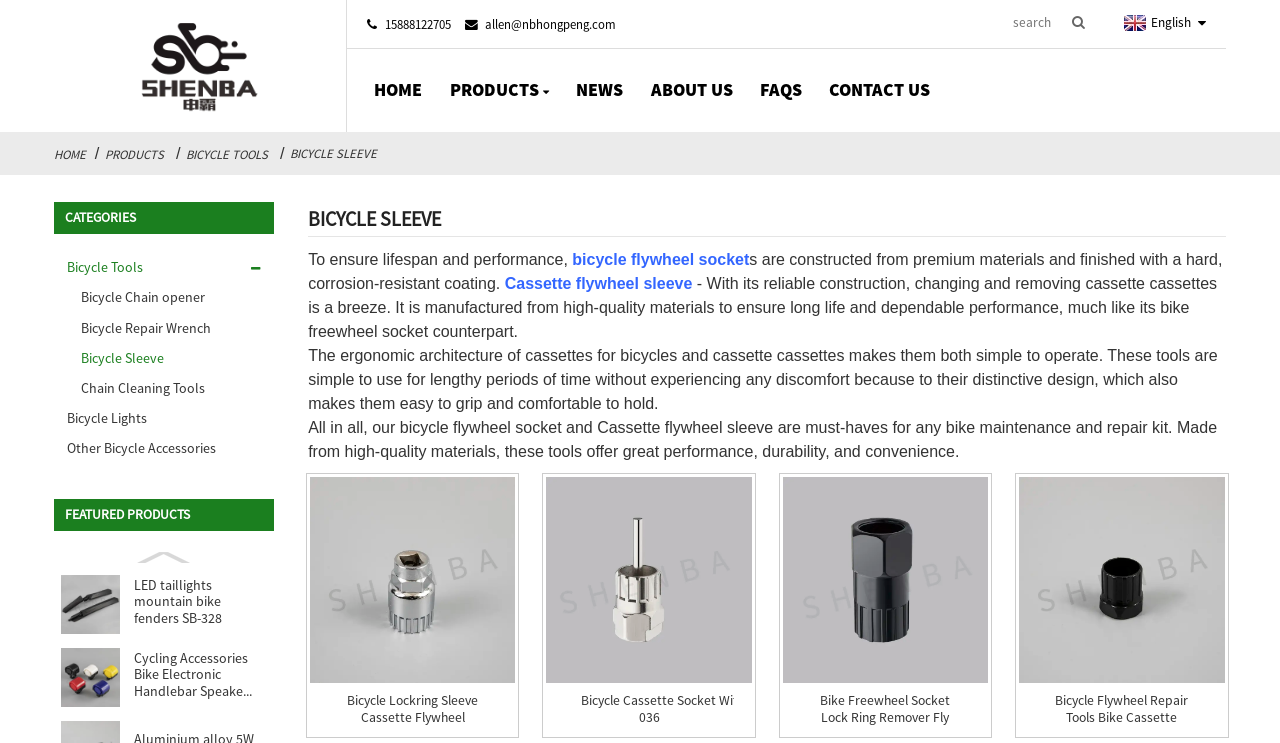Provide a short answer using a single word or phrase for the following question: 
What is the category of the product shown in the first figure?

Bicycle Lights